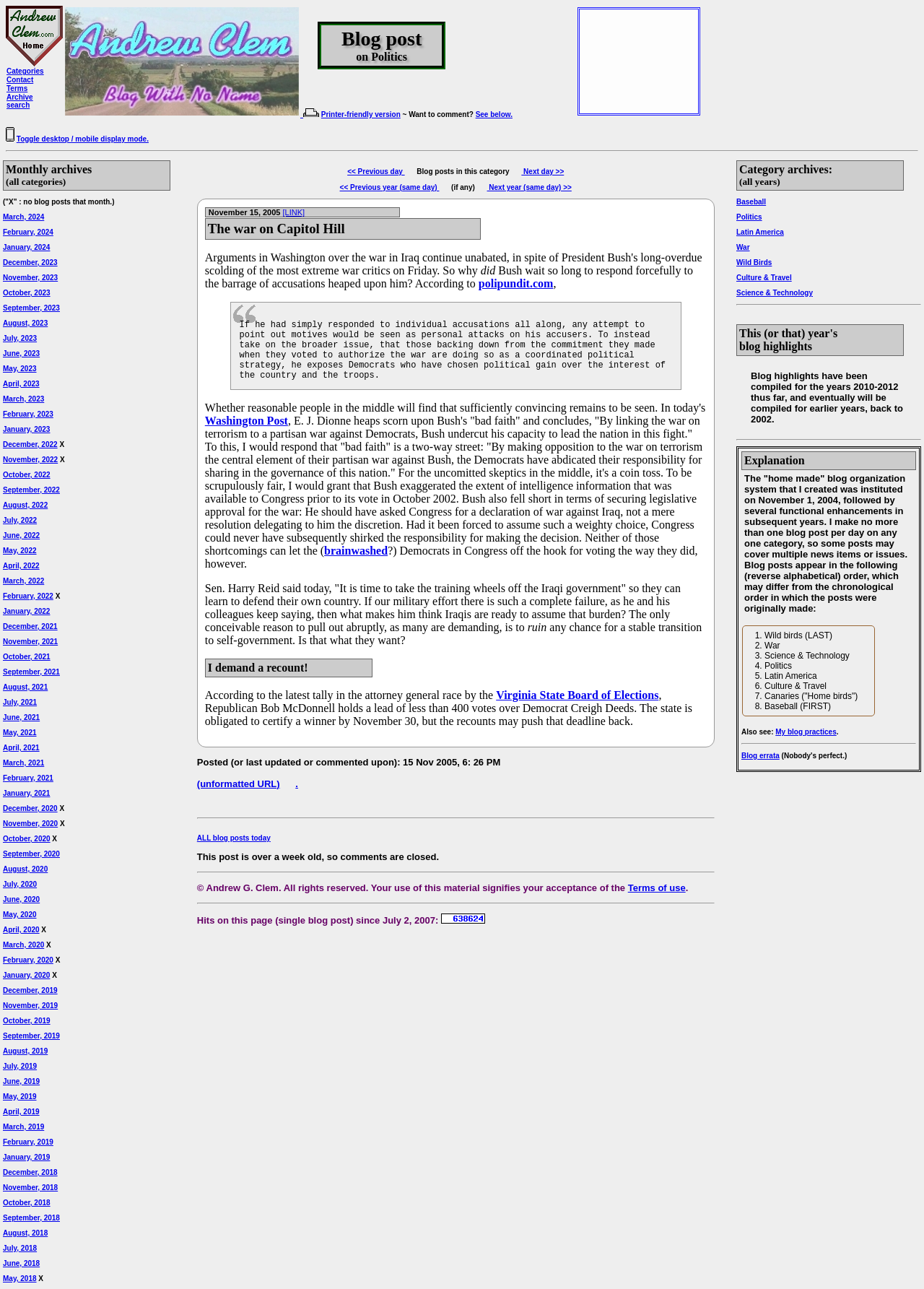Give a concise answer using one word or a phrase to the following question:
How can I view the blog post in a different format?

Printer-friendly version